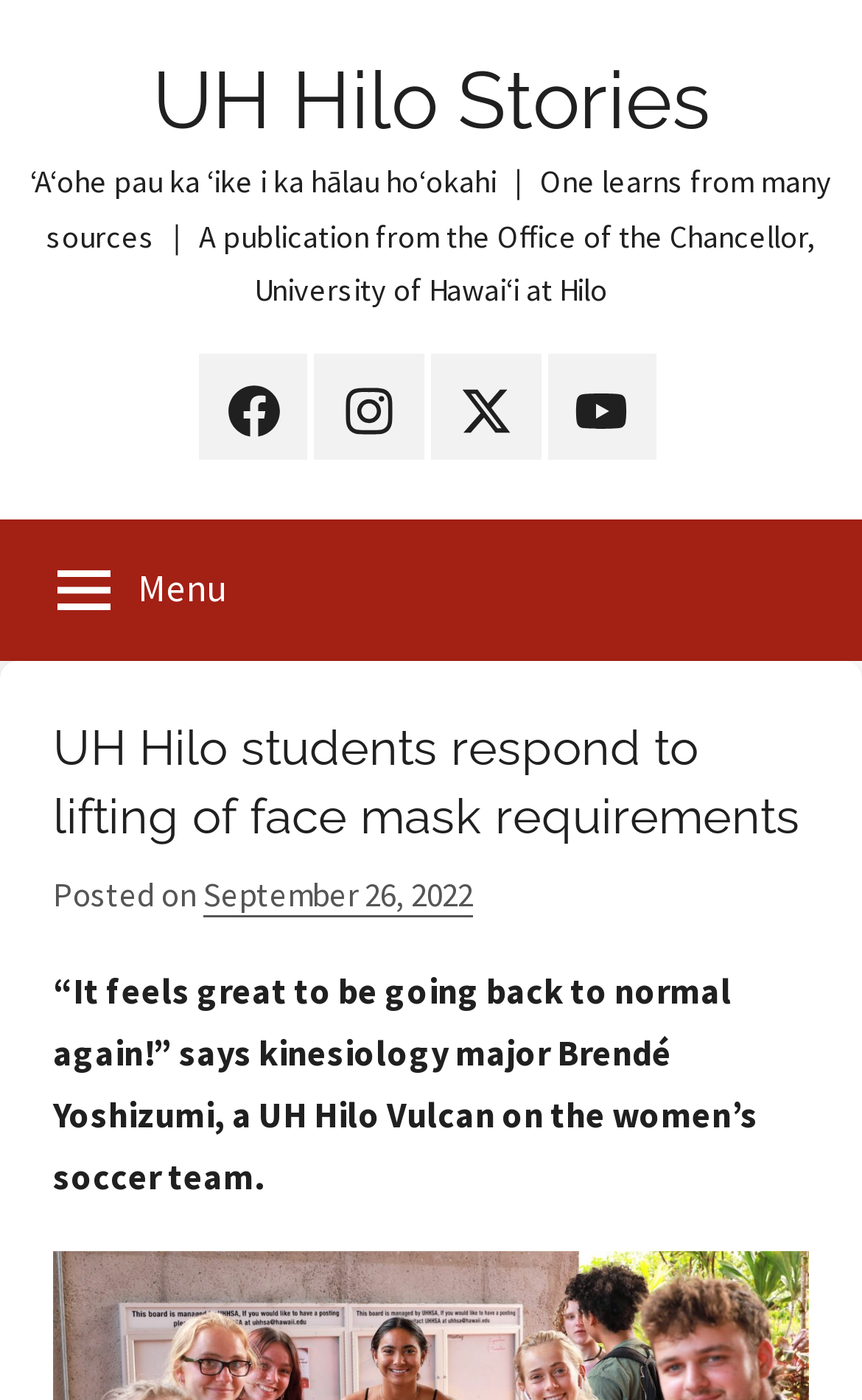Please identify the coordinates of the bounding box for the clickable region that will accomplish this instruction: "Visit the UH Hilo Stories page".

[0.177, 0.038, 0.823, 0.104]